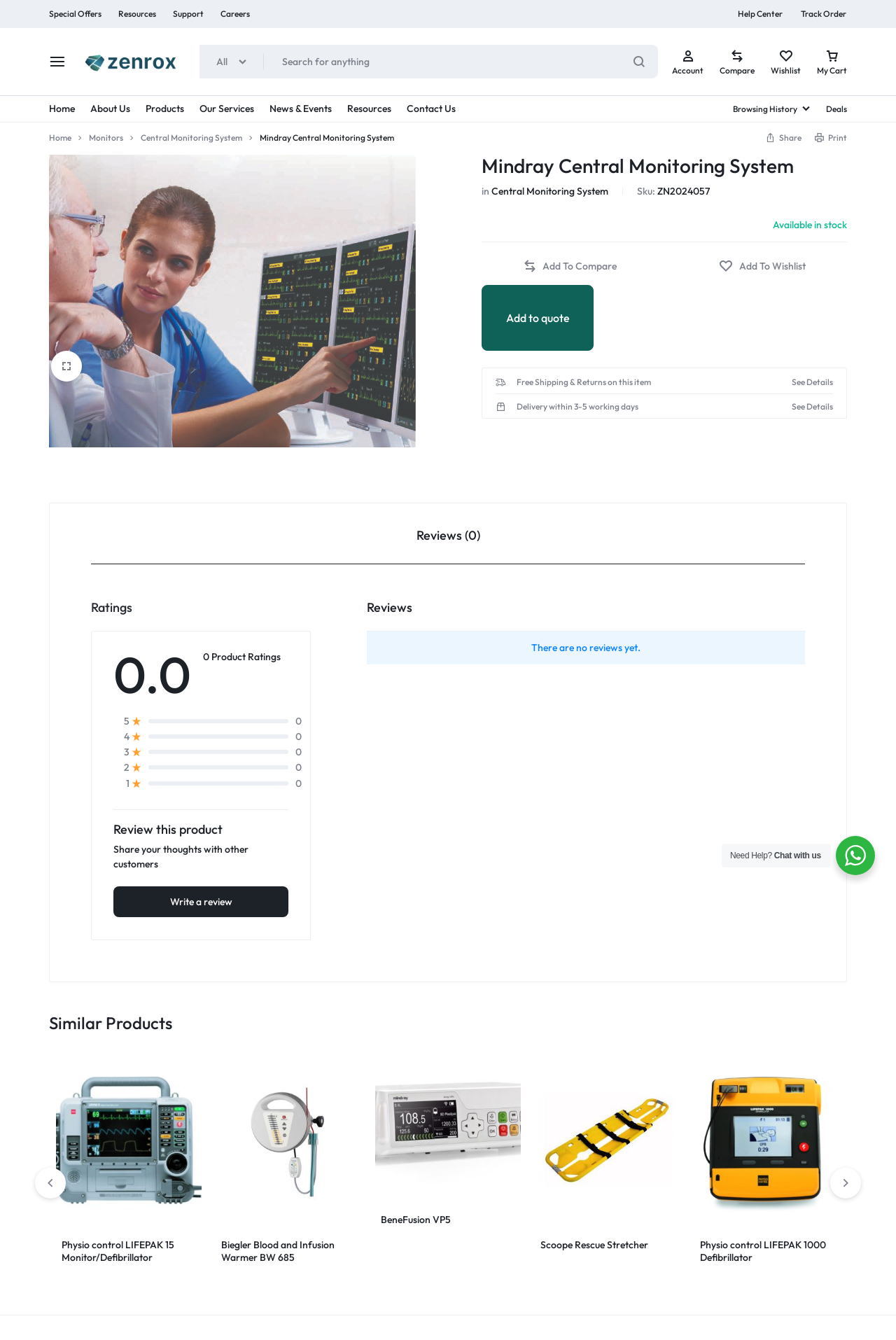Provide a thorough description of this webpage.

This webpage is about Zenrox Healthcare Solutions, a company that provides advanced medical equipment in Lagos. At the top of the page, there are several links to different sections of the website, including "Special Offers", "Clearance Items", "Resources", "Support", and "Contact Us". Below these links, there is a logo and a search bar where users can search for products.

On the left side of the page, there is a navigation menu with links to various categories, including "Home", "About Us", "Products", "Our Services", "News & Events", and "Resources". Each of these categories has sub-links to more specific pages.

In the main content area, there is a product description for the "Mindray Central Monitoring System", which is a powerful networking capability that supports up to 32 bedside patient monitors. The product description is accompanied by an image of the system.

Below the product description, there are several buttons and links, including "Compare", "Add to wishlist", and "Add to quote". There are also links to "Free Shipping & Returns" and "Delivery within 3-5 working days".

Further down the page, there is a tab list with a single tab labeled "Reviews (0)", which suggests that there are no reviews for this product yet. The tab panel below the tab list is empty, except for a heading that says "Ratings" and some static text that says "0 Product Ratings".

Overall, this webpage appears to be a product page for a medical equipment company, with a focus on providing detailed information about the product and its features, as well as links to related resources and services.